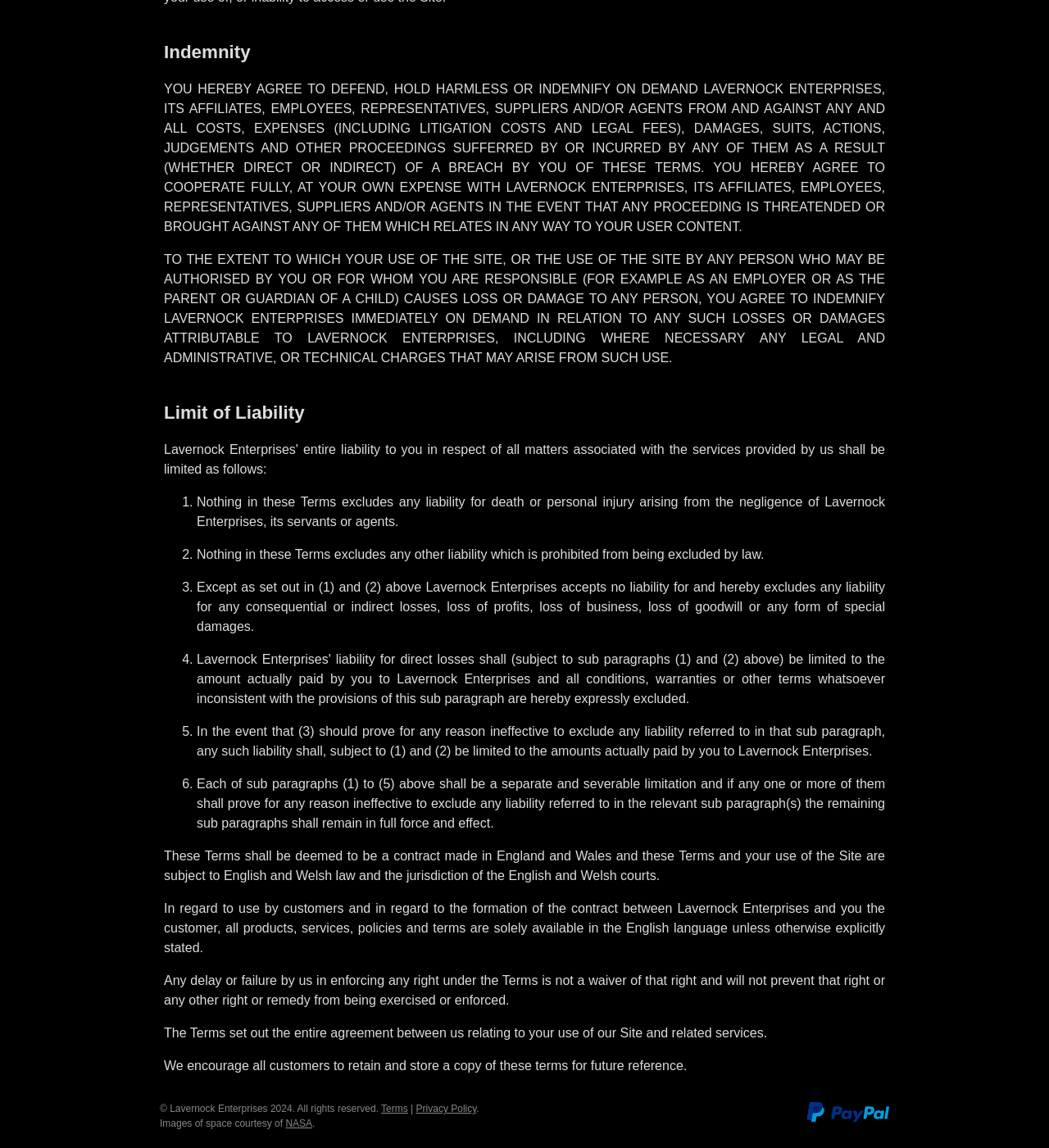What is the language of the products and services?
We need a detailed and meticulous answer to the question.

All products, services, policies, and terms are solely available in the English language unless otherwise explicitly stated.